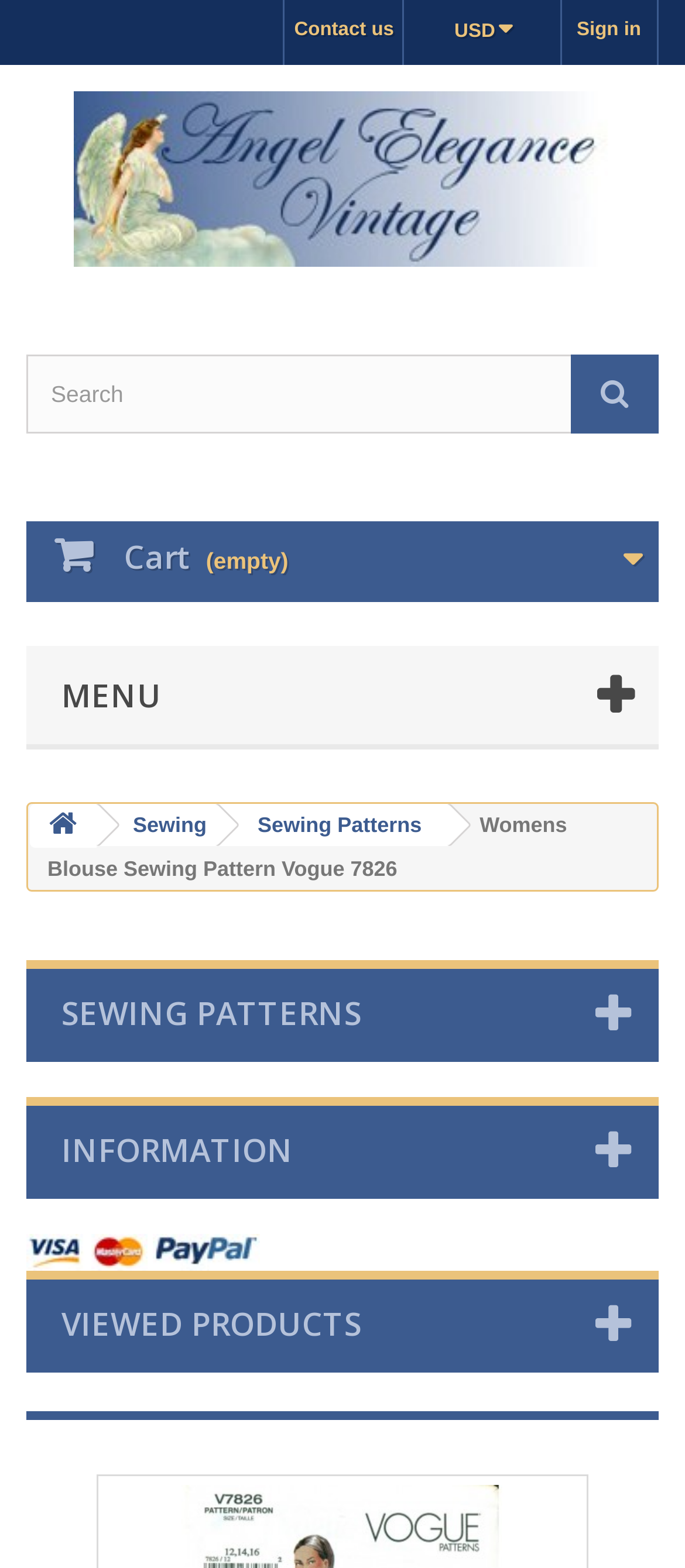Using the webpage screenshot, find the UI element described by Case Study Docs. Provide the bounding box coordinates in the format (top-left x, top-left y, bottom-right x, bottom-right y), ensuring all values are floating point numbers between 0 and 1.

None